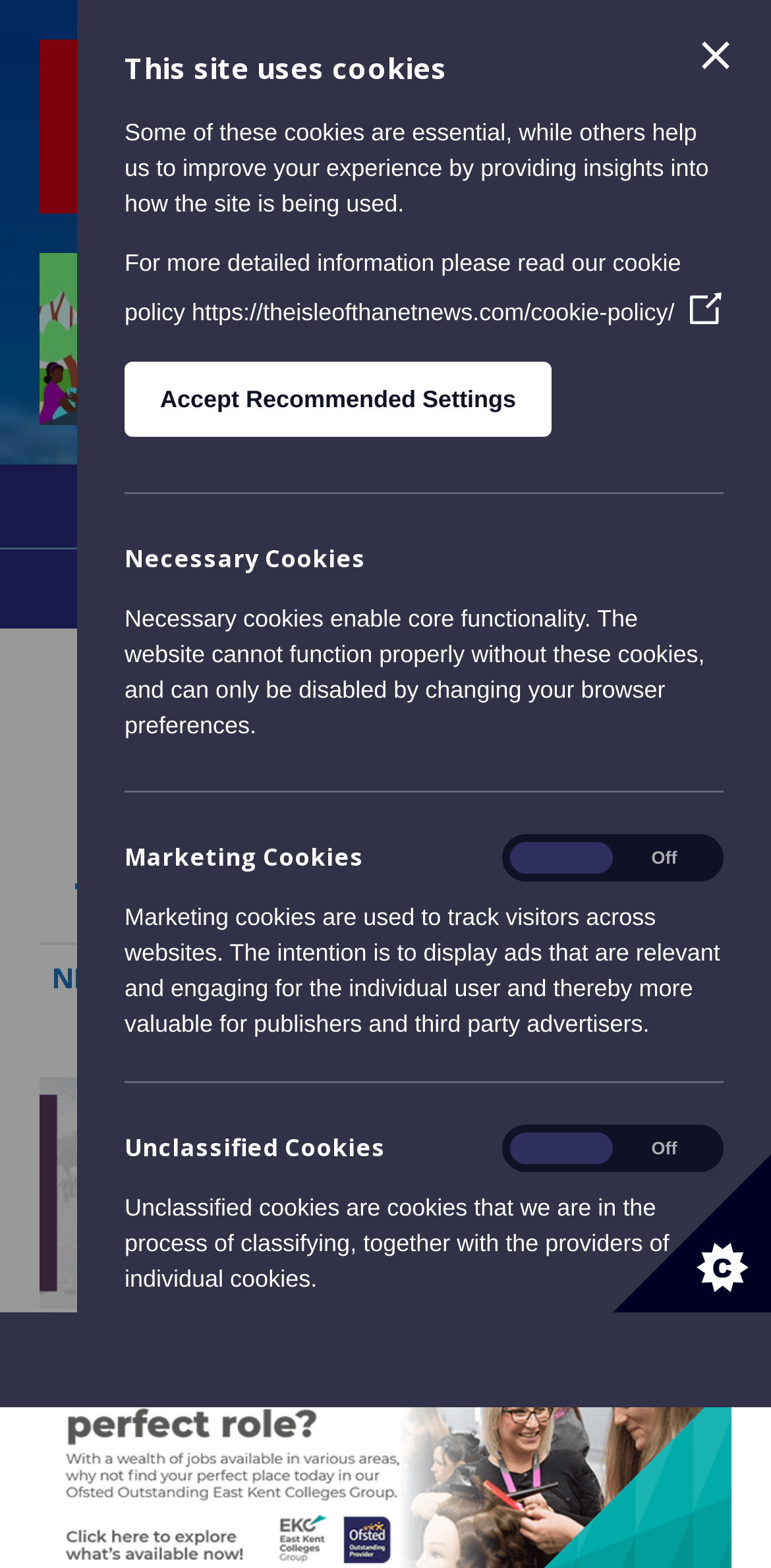Give a one-word or short-phrase answer to the following question: 
What are the categories of cookies used by this website?

Necessary, Marketing, Unclassified